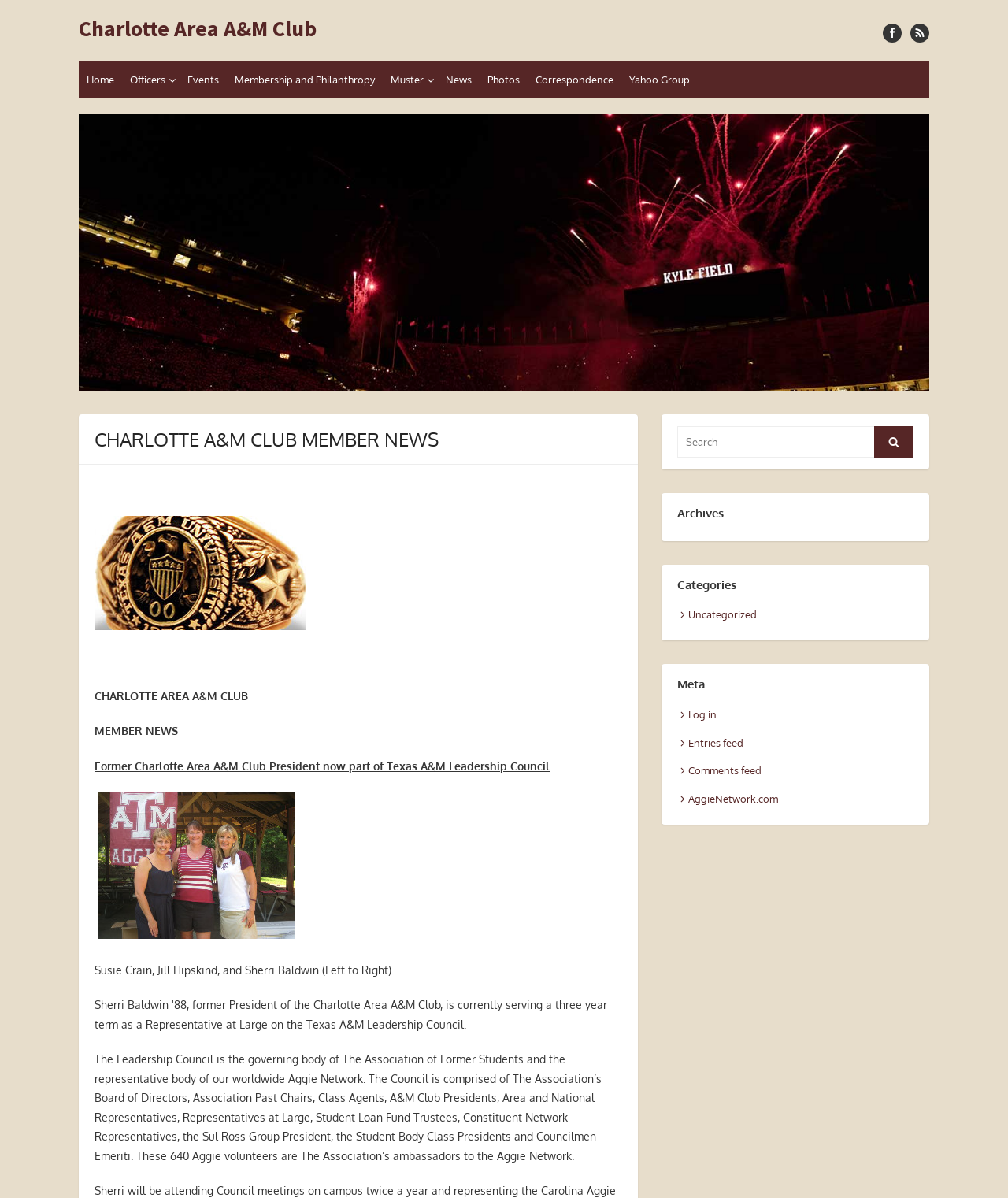What is the name of the Aggie volunteers mentioned in the article?
Refer to the image and give a detailed response to the question.

The article mentions that 'These 640 Aggie volunteers are The Association’s ambassadors to the Aggie Network.' The name of the Aggie volunteers is not explicitly mentioned, but they are referred to as The Association’s ambassadors.